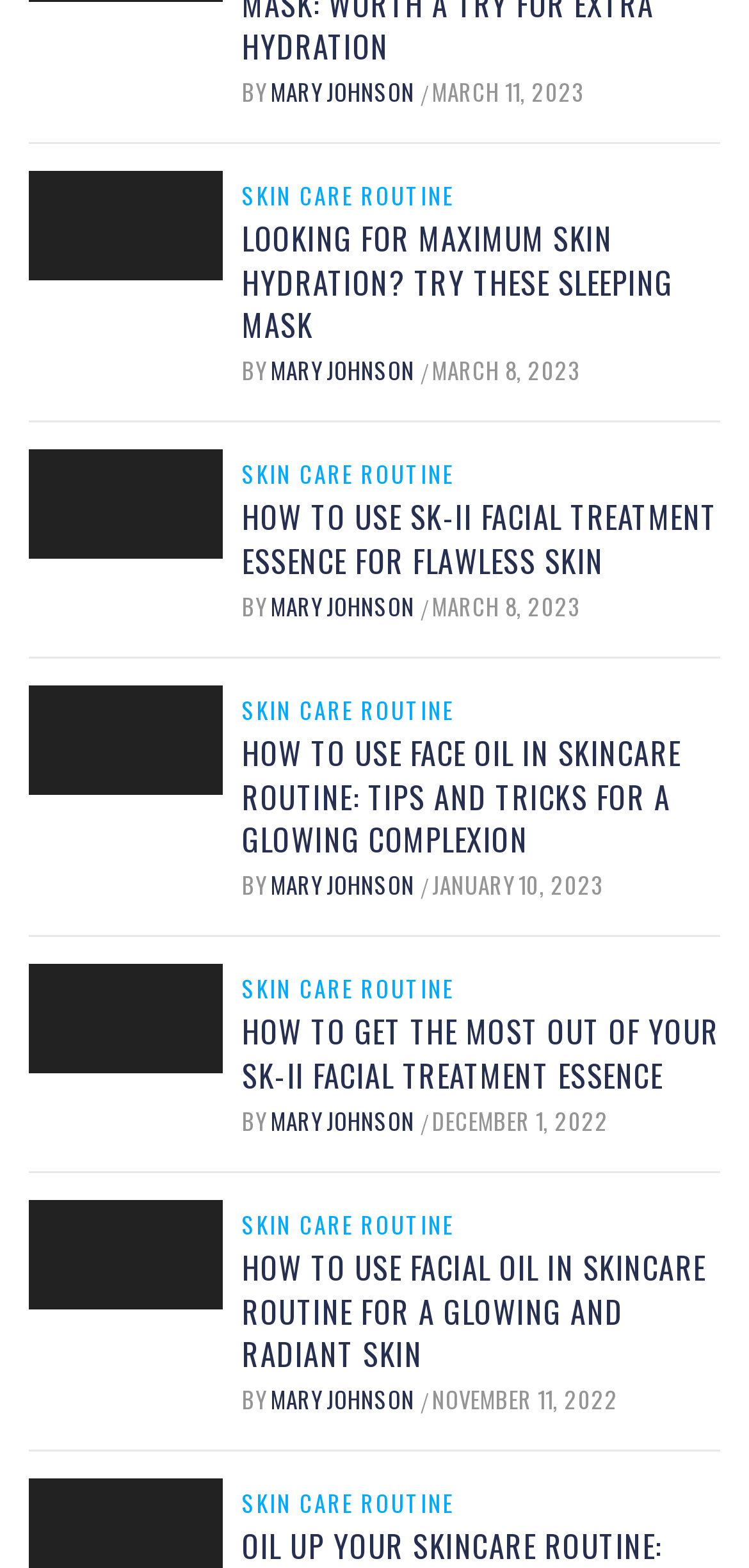What is the category of the articles on this webpage?
Using the visual information, answer the question in a single word or phrase.

SKIN CARE ROUTINE